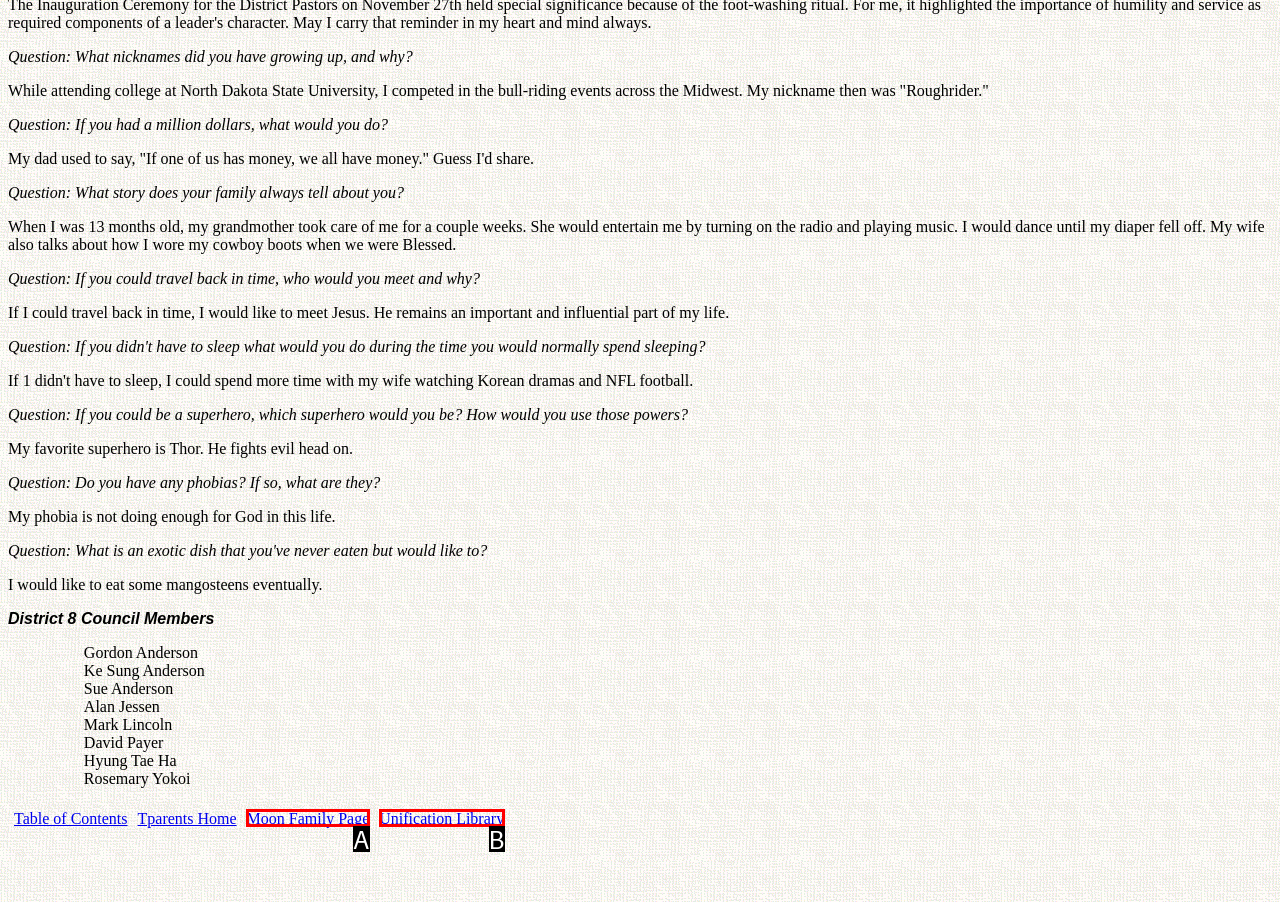Select the letter that aligns with the description: Unification Library. Answer with the letter of the selected option directly.

B